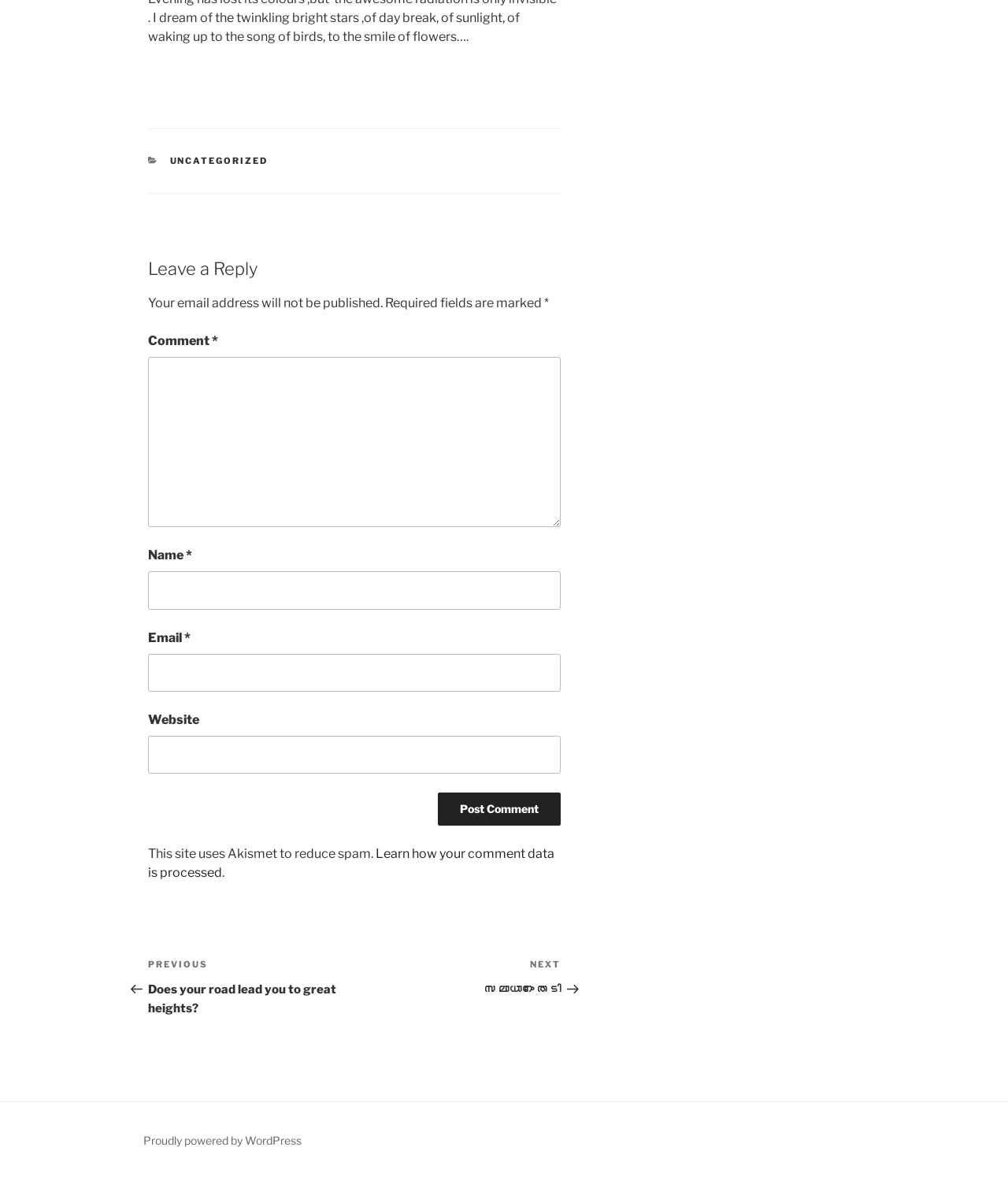Based on the image, provide a detailed response to the question:
What is required to submit a comment?

To submit a comment, users are required to fill in their name, email, and comment, as indicated by the asterisks (*) next to these fields. The website also mentions that 'Required fields are marked'.